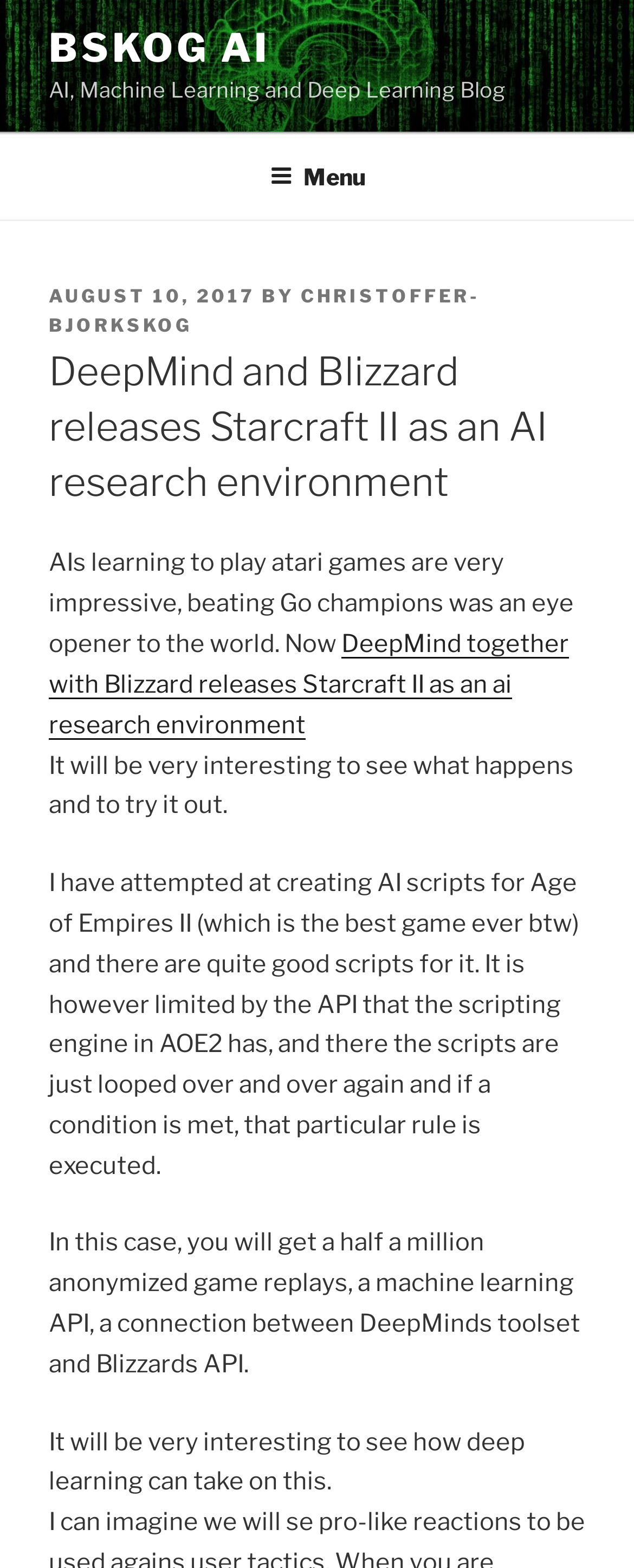Provide the bounding box for the UI element matching this description: "christoffer-bjorkskog".

[0.077, 0.182, 0.756, 0.215]